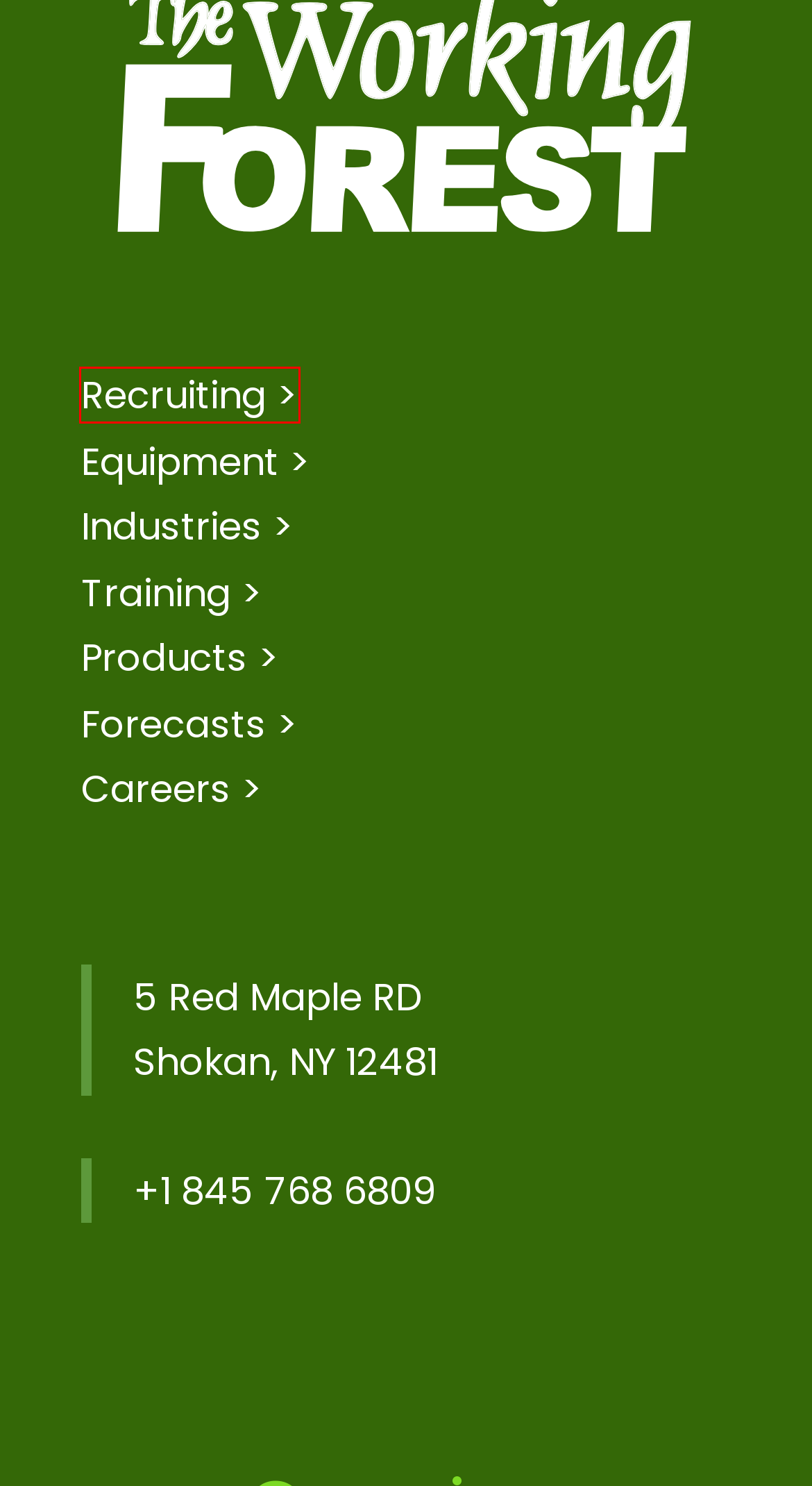Given a screenshot of a webpage featuring a red bounding box, identify the best matching webpage description for the new page after the element within the red box is clicked. Here are the options:
A. Interfor Corporation Plans Production Cuts Until 2024 Q3 - The Working Forest
B. DOMTAR PULP MILL RECEIVES $194,000 FROM RESILIENCY GRANT - The Working Forest
C. LANDMARK DEAL EXPECTED TO PROTECT TAHSIS WATERSHED FROM LOGGING
D. Industry News - The Working Forest
E. Boosting renewable fuel content at the pumps - The Working Forest
F. The Working Forest Lumber Forecast Per May 2024 - The Working Forest
G. Kimberly-Clark Reports Strong 2024 Q1 and Positive Financial Outlook - The Working Forest
H. US Forest Service Spruce Budworm Response in Cook County, MN - The Working Forest

D